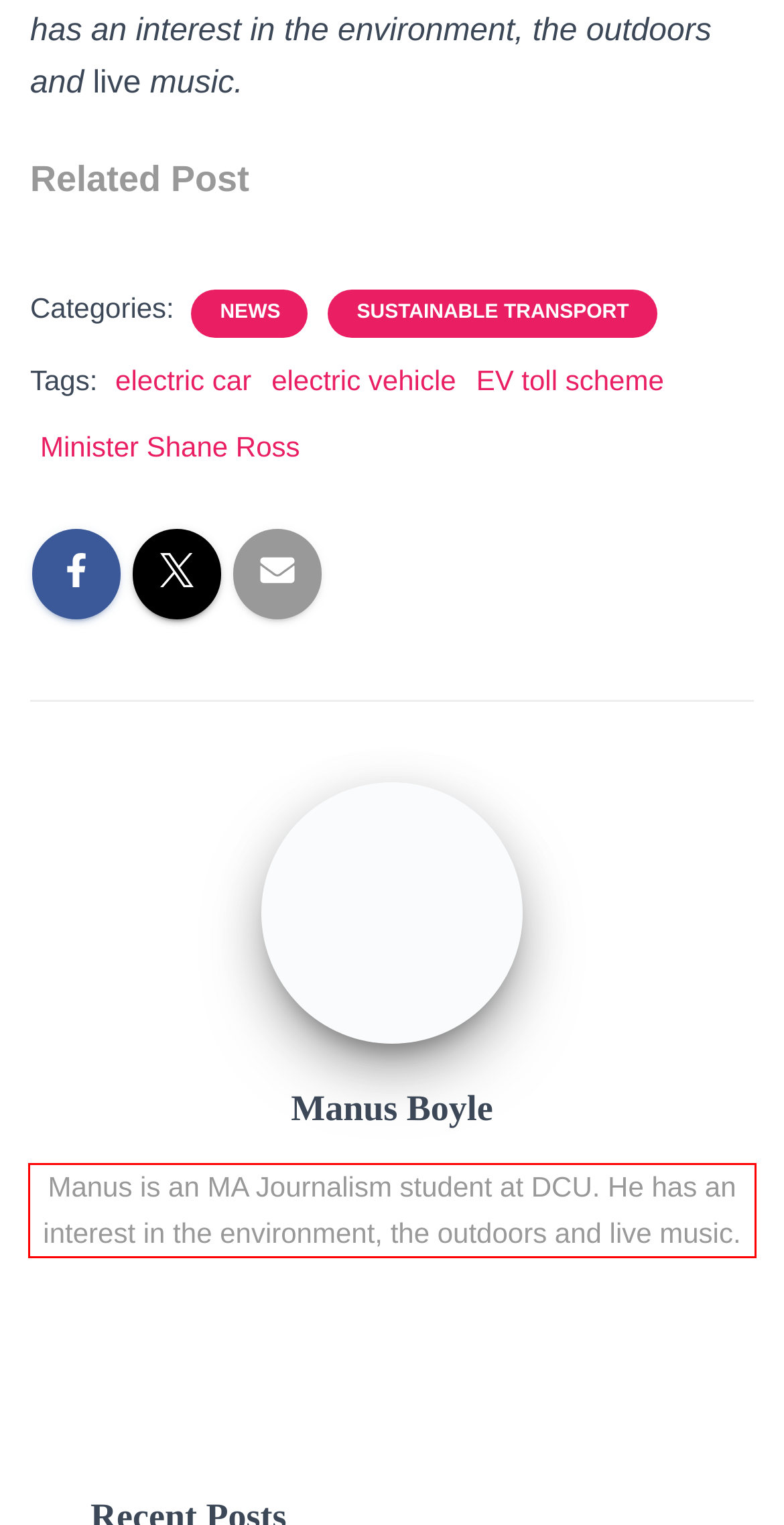Please identify and extract the text content from the UI element encased in a red bounding box on the provided webpage screenshot.

Manus is an MA Journalism student at DCU. He has an interest in the environment, the outdoors and live music.